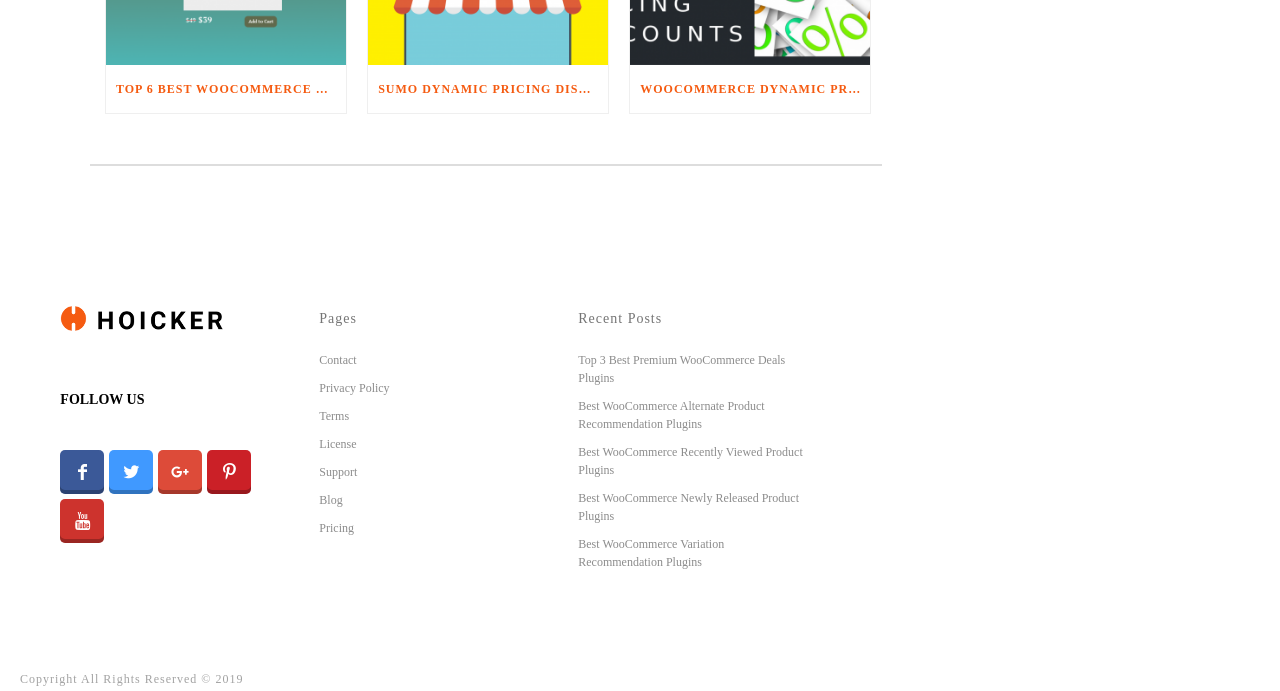Pinpoint the bounding box coordinates of the clickable element needed to complete the instruction: "Follow us on social media". The coordinates should be provided as four float numbers between 0 and 1: [left, top, right, bottom].

[0.047, 0.651, 0.085, 0.714]